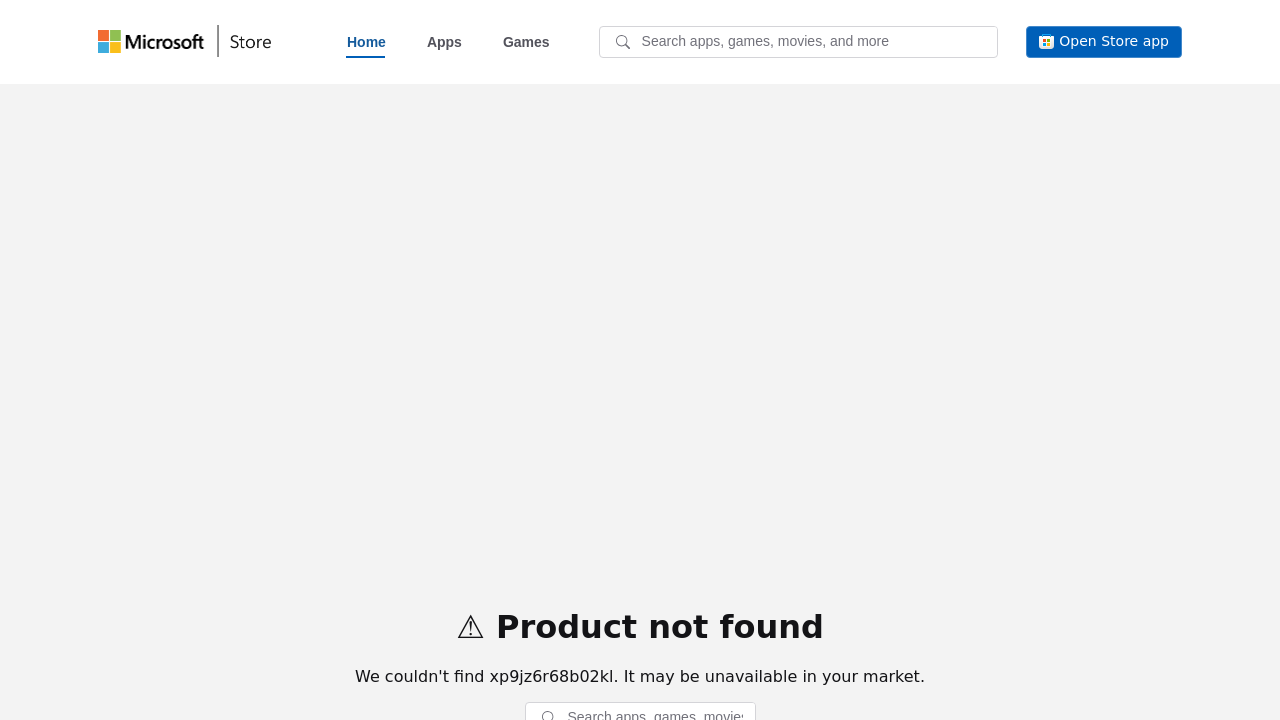Find the bounding box coordinates of the area that needs to be clicked in order to achieve the following instruction: "Open Store app". The coordinates should be specified as four float numbers between 0 and 1, i.e., [left, top, right, bottom].

[0.802, 0.036, 0.923, 0.081]